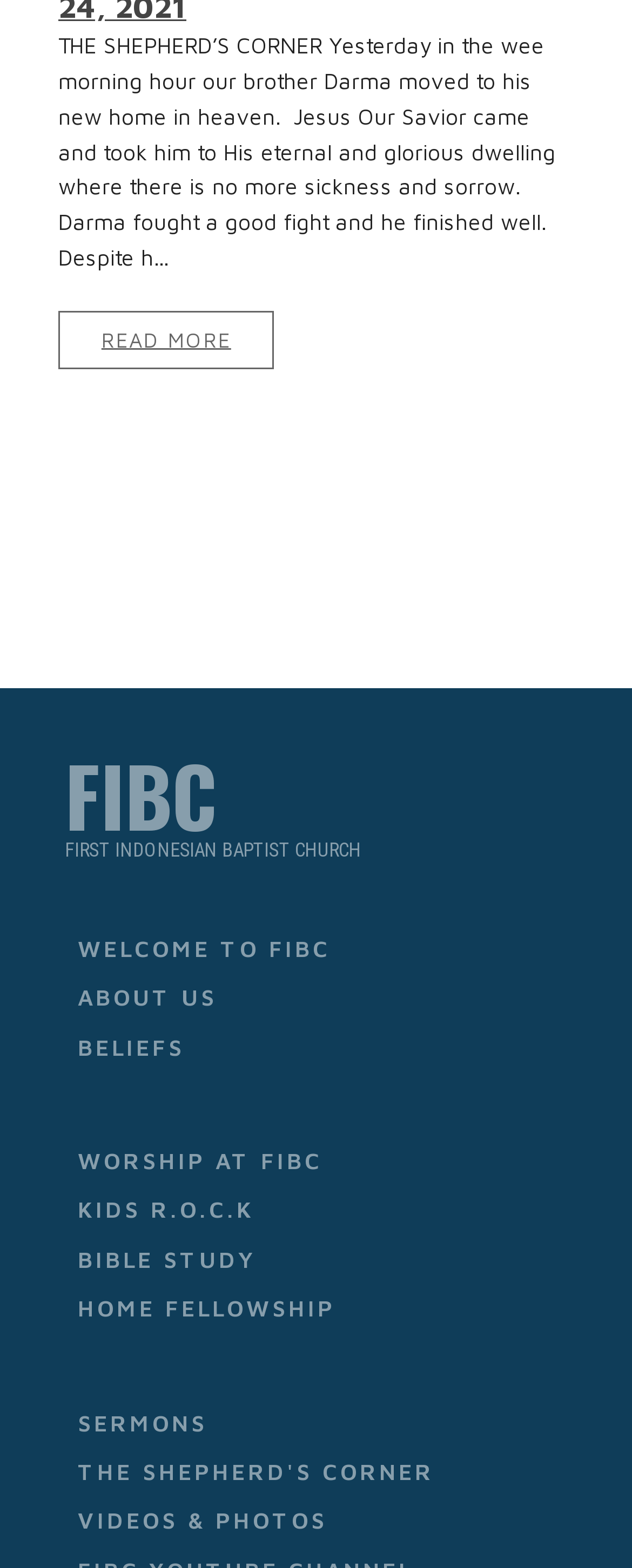Locate the bounding box coordinates of the element that needs to be clicked to carry out the instruction: "learn about the church's beliefs". The coordinates should be given as four float numbers ranging from 0 to 1, i.e., [left, top, right, bottom].

[0.103, 0.652, 0.897, 0.684]